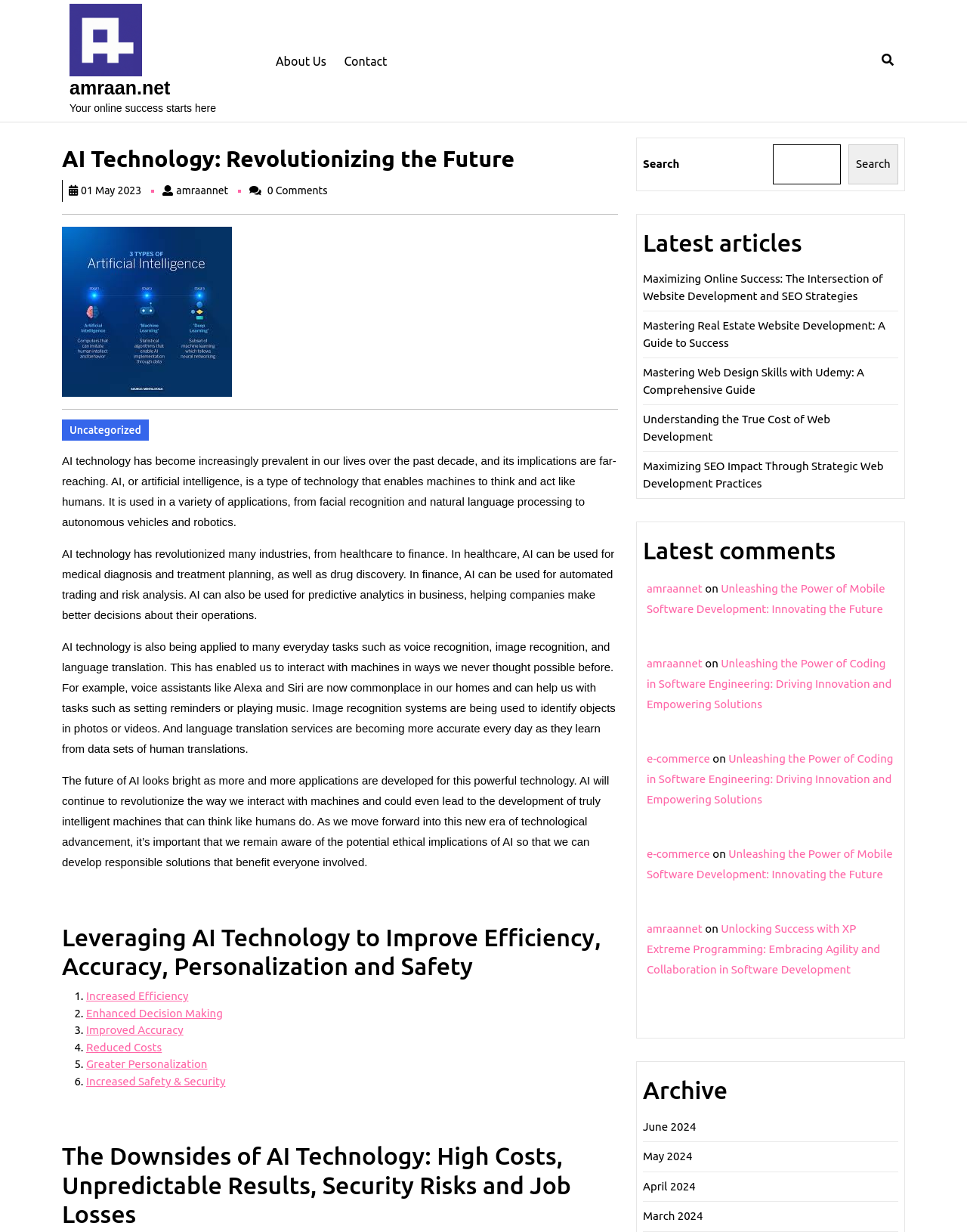Based on the image, provide a detailed and complete answer to the question: 
What is the date of the article?

I found the date of the article by looking at the StaticText element with the text '01 May 2023' which is located below the heading 'AI Technology: Revolutionizing the Future'.